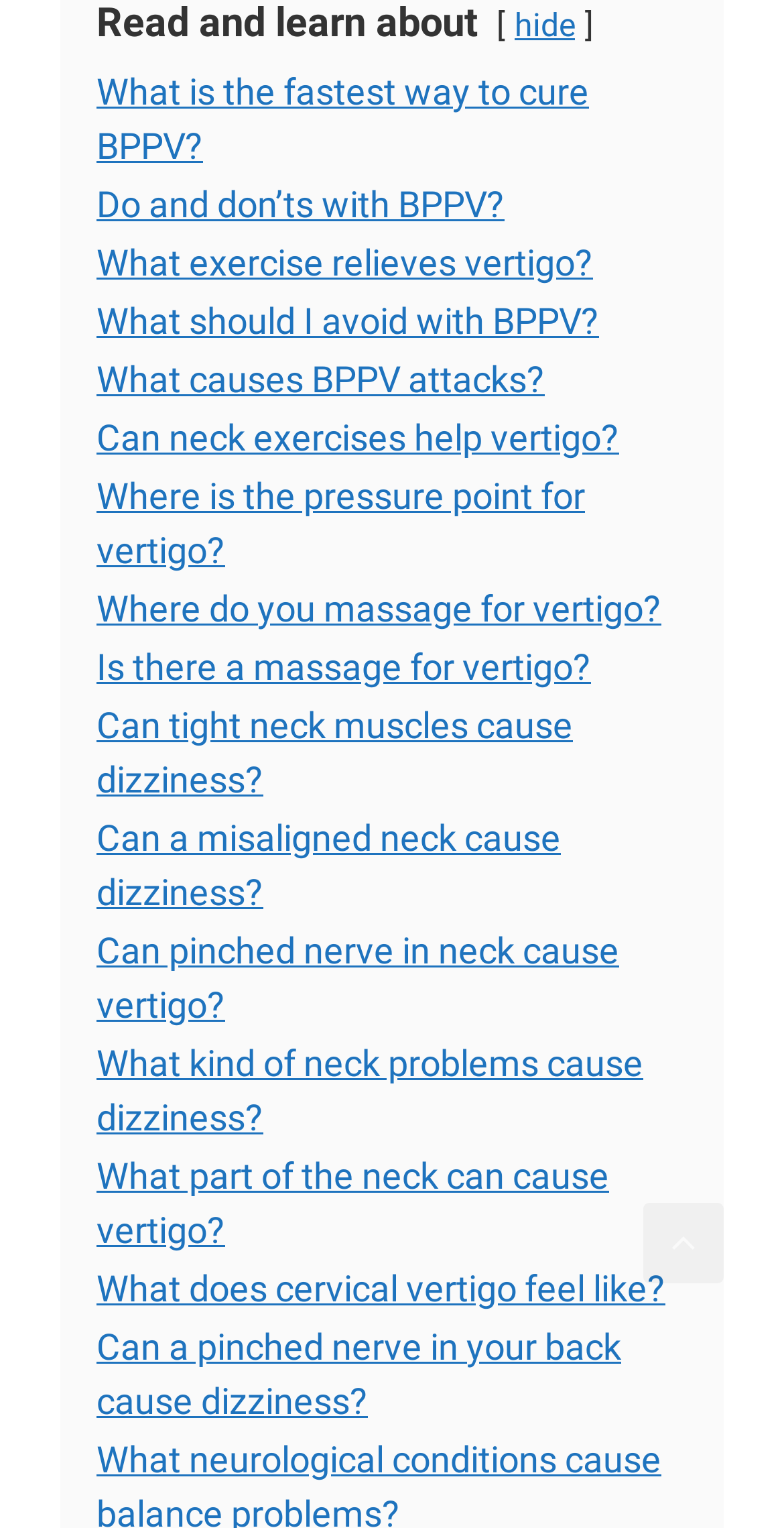Show the bounding box coordinates for the element that needs to be clicked to execute the following instruction: "Explore 'What exercise relieves vertigo?'". Provide the coordinates in the form of four float numbers between 0 and 1, i.e., [left, top, right, bottom].

[0.123, 0.158, 0.756, 0.186]